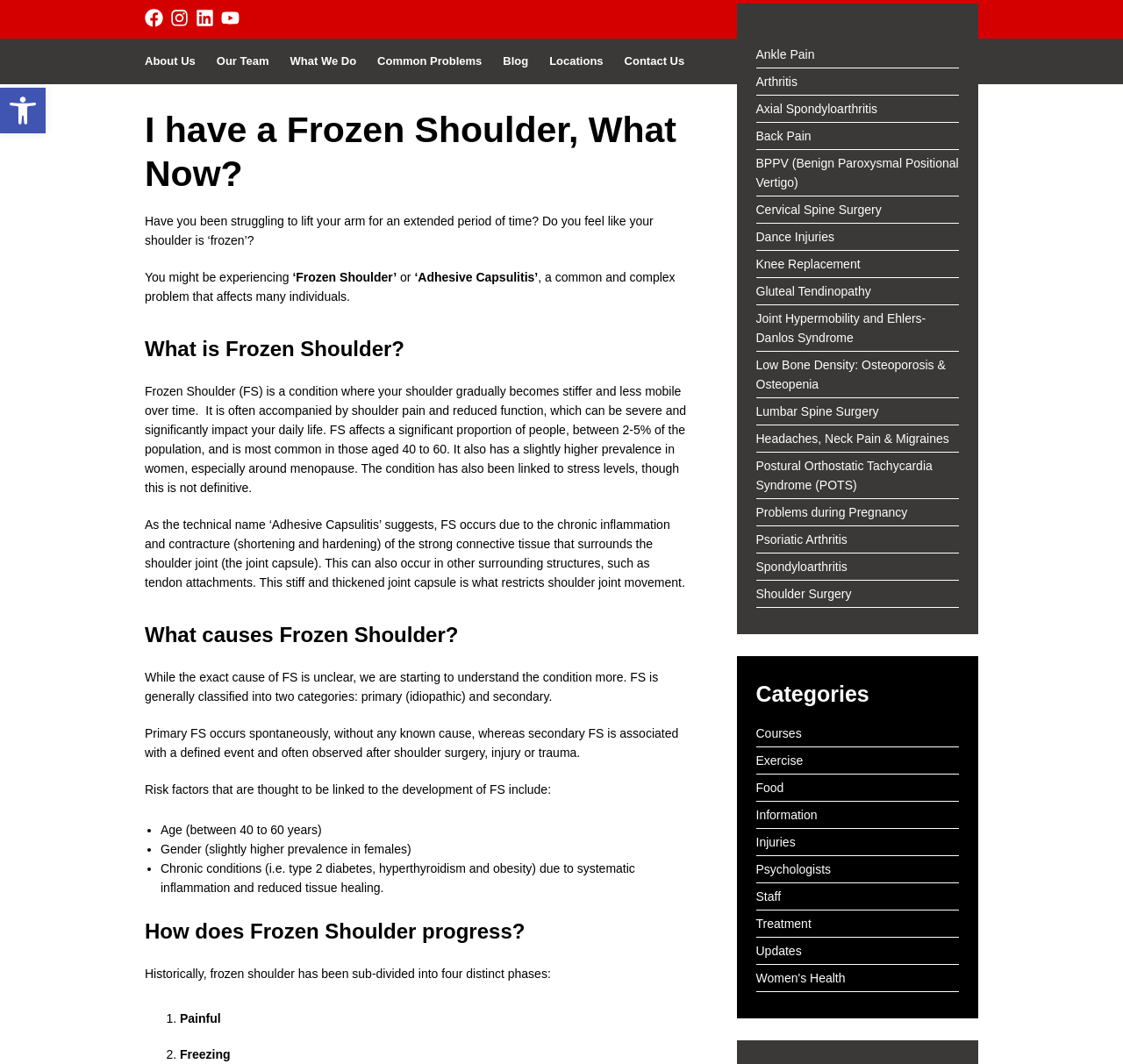Please provide a comprehensive answer to the question based on the screenshot: What is the name of the strong connective tissue that surrounds the shoulder joint?

According to the webpage, the joint capsule is the strong connective tissue that surrounds the shoulder joint. This stiff and thickened joint capsule is what restricts shoulder joint movement in Frozen Shoulder.